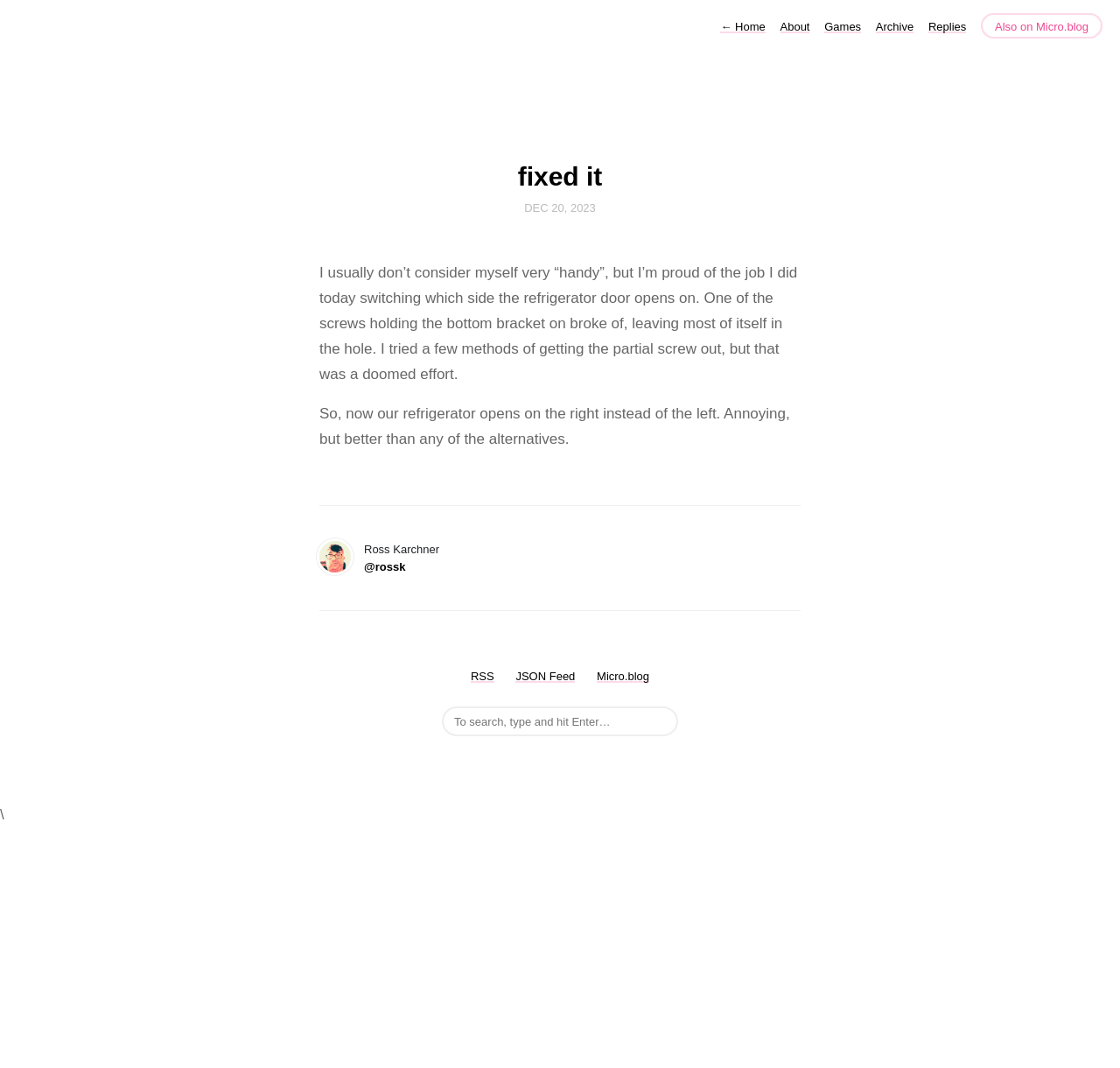Specify the bounding box coordinates of the element's area that should be clicked to execute the given instruction: "view about page". The coordinates should be four float numbers between 0 and 1, i.e., [left, top, right, bottom].

[0.696, 0.019, 0.723, 0.031]